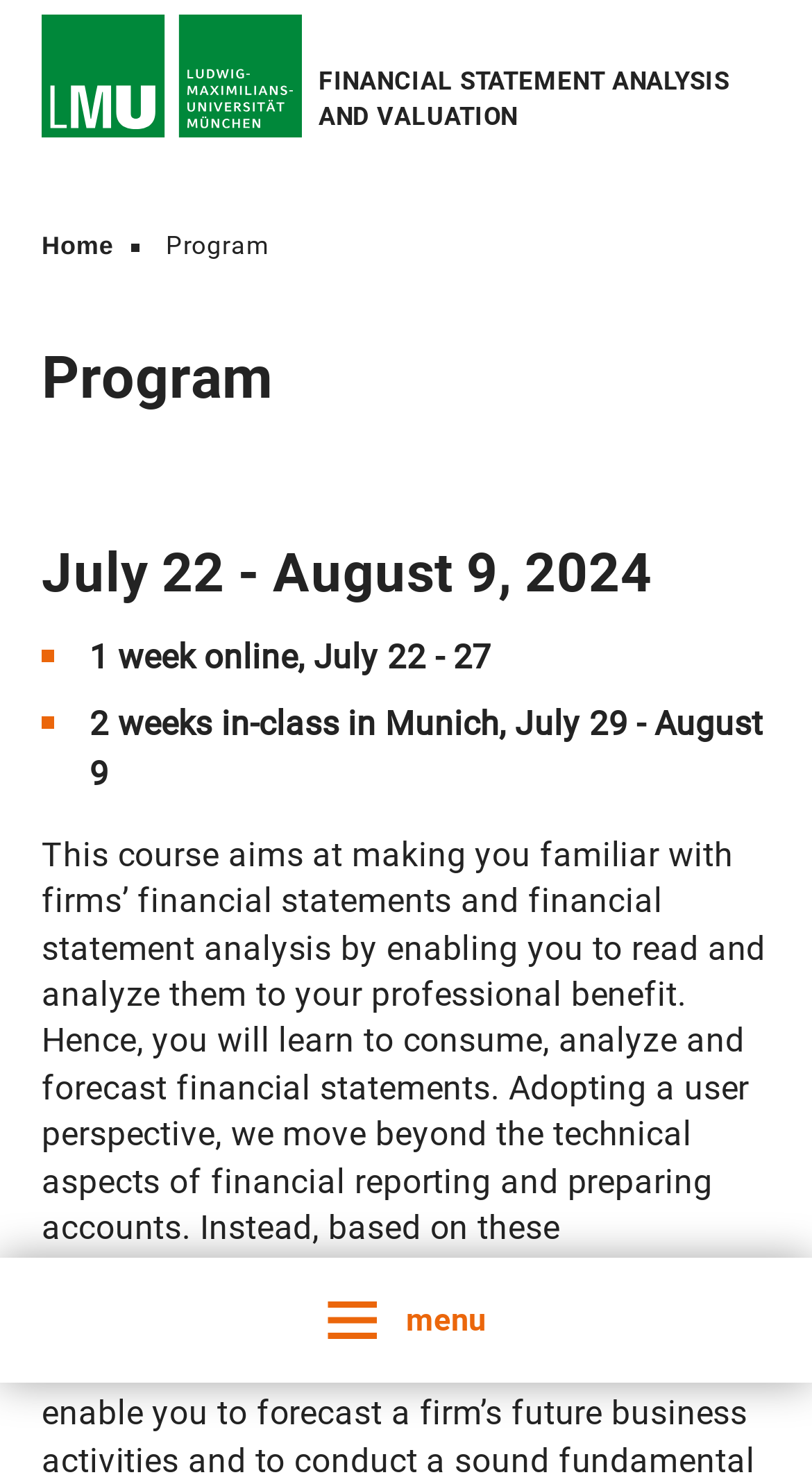Answer with a single word or phrase: 
What is the date range of the program?

July 22 - August 9, 2024